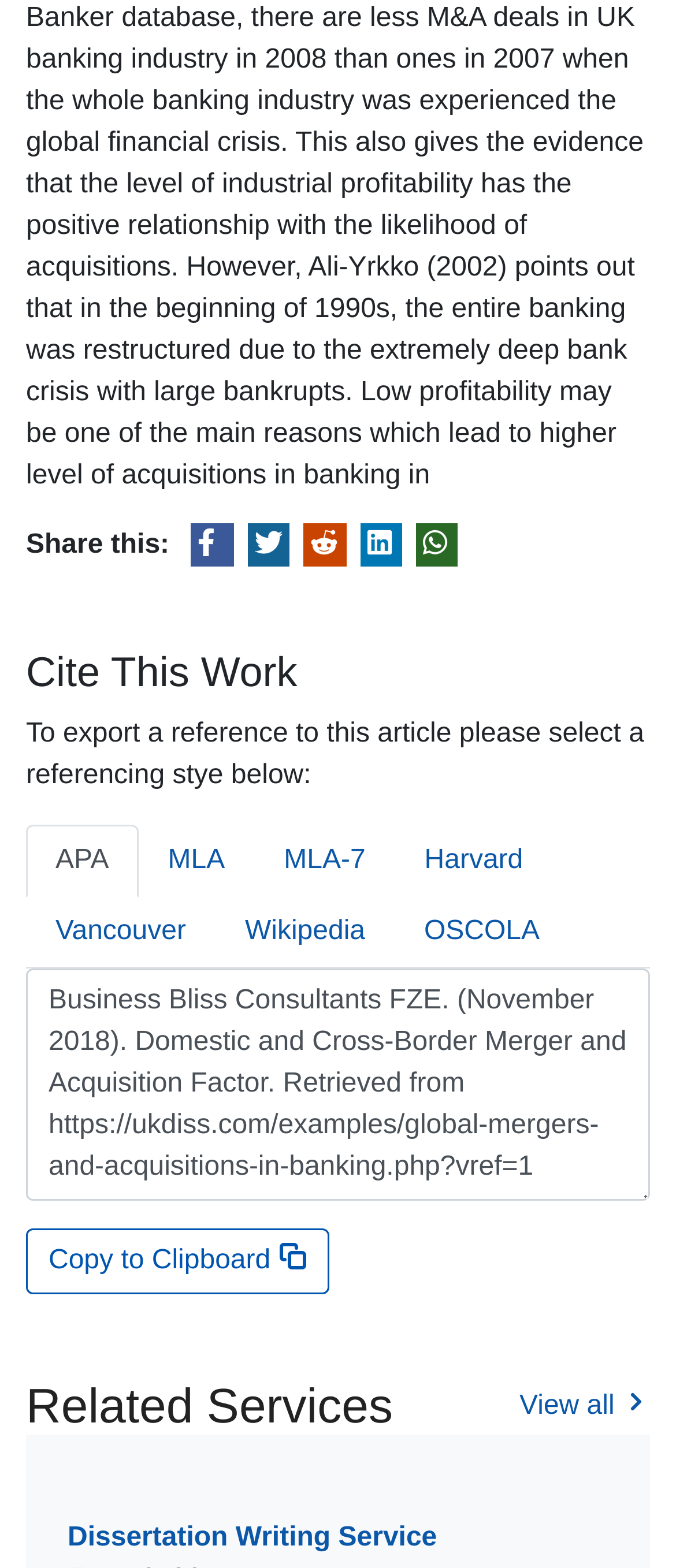Locate the bounding box coordinates of the element that should be clicked to execute the following instruction: "View all related services".

[0.768, 0.883, 0.962, 0.91]